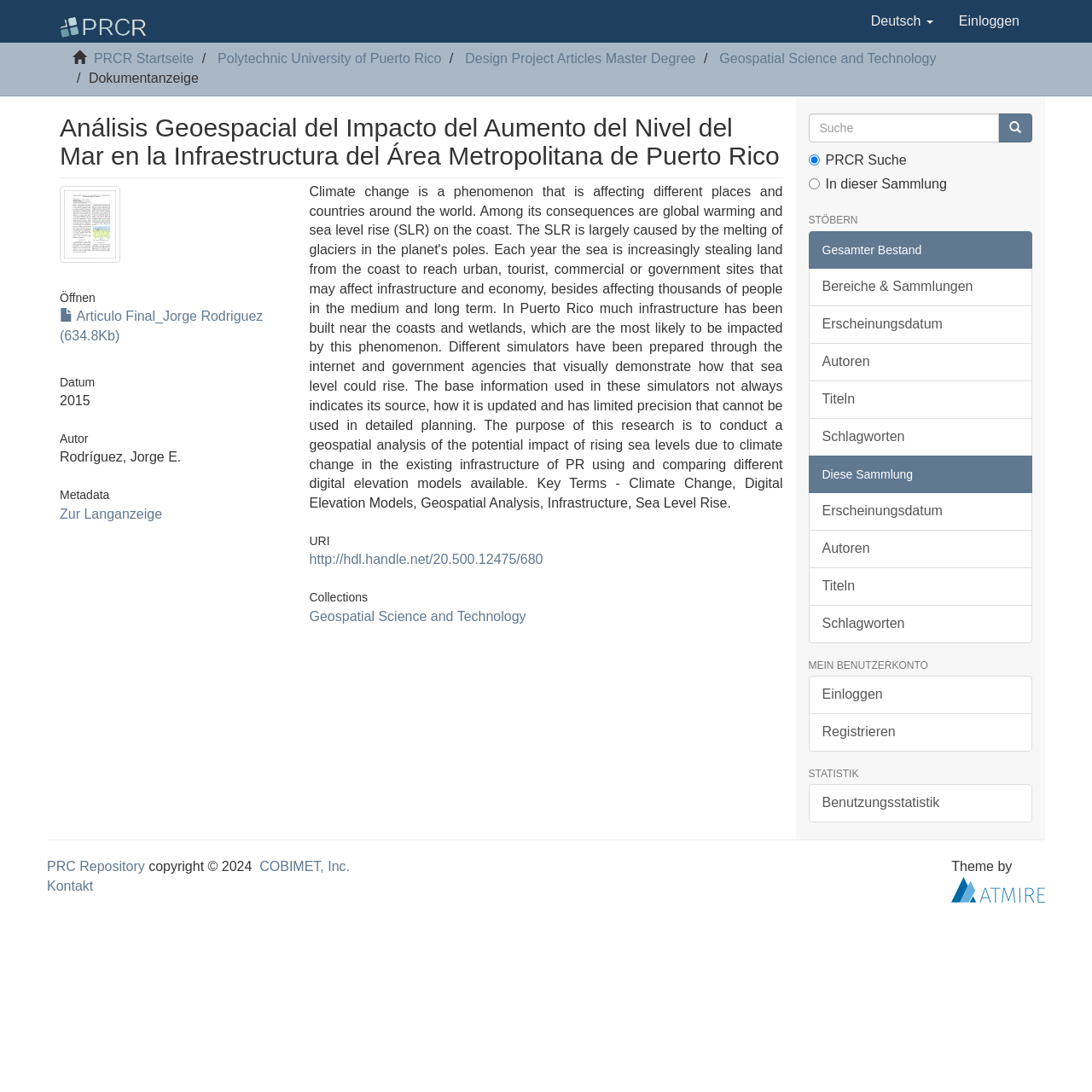From the element description: "Bereiche & Sammlungen", extract the bounding box coordinates of the UI element. The coordinates should be expressed as four float numbers between 0 and 1, in the order [left, top, right, bottom].

[0.74, 0.246, 0.945, 0.281]